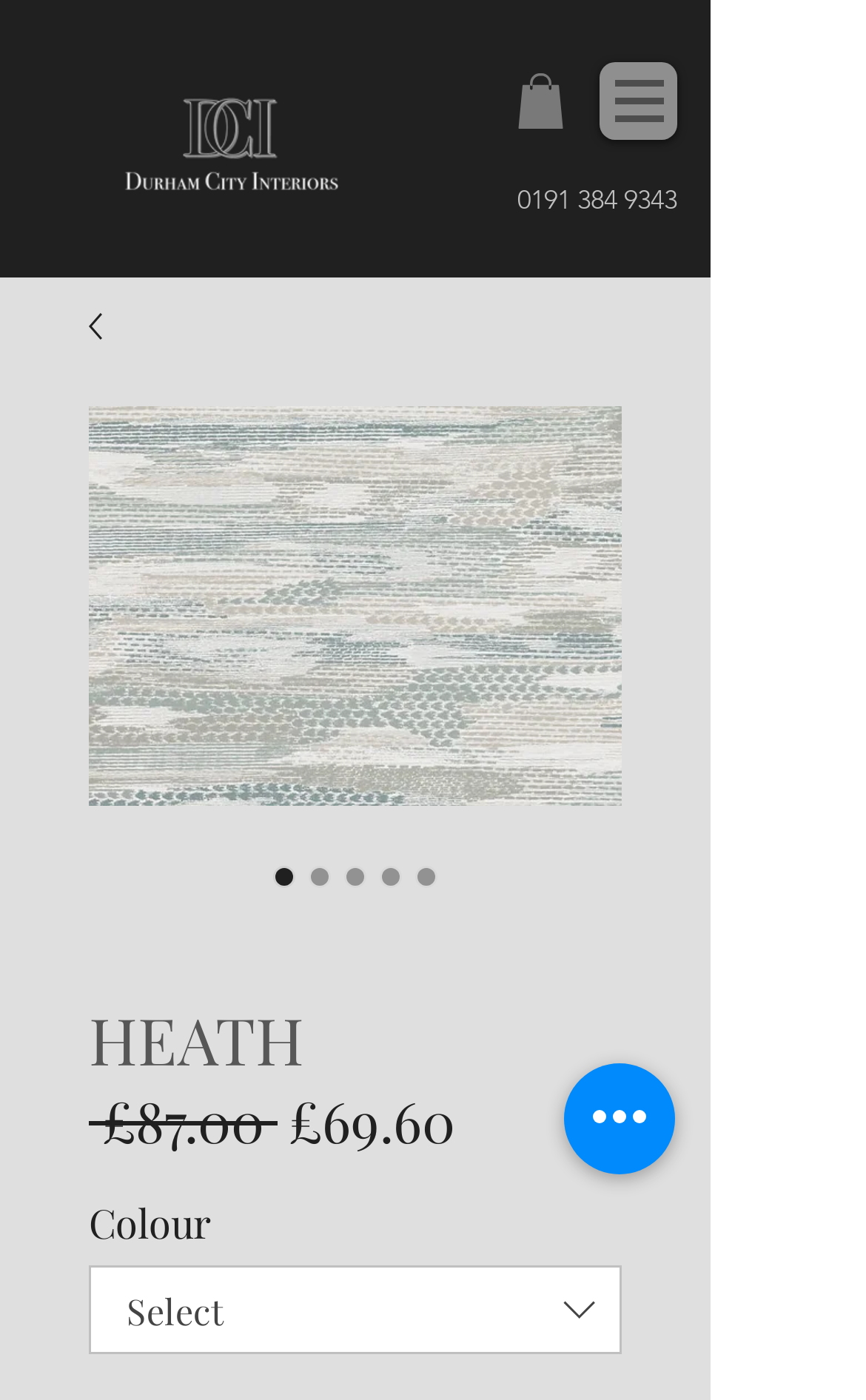Please find the bounding box for the following UI element description. Provide the coordinates in (top-left x, top-left y, bottom-right x, bottom-right y) format, with values between 0 and 1: aria-label="Quick actions"

[0.651, 0.76, 0.779, 0.839]